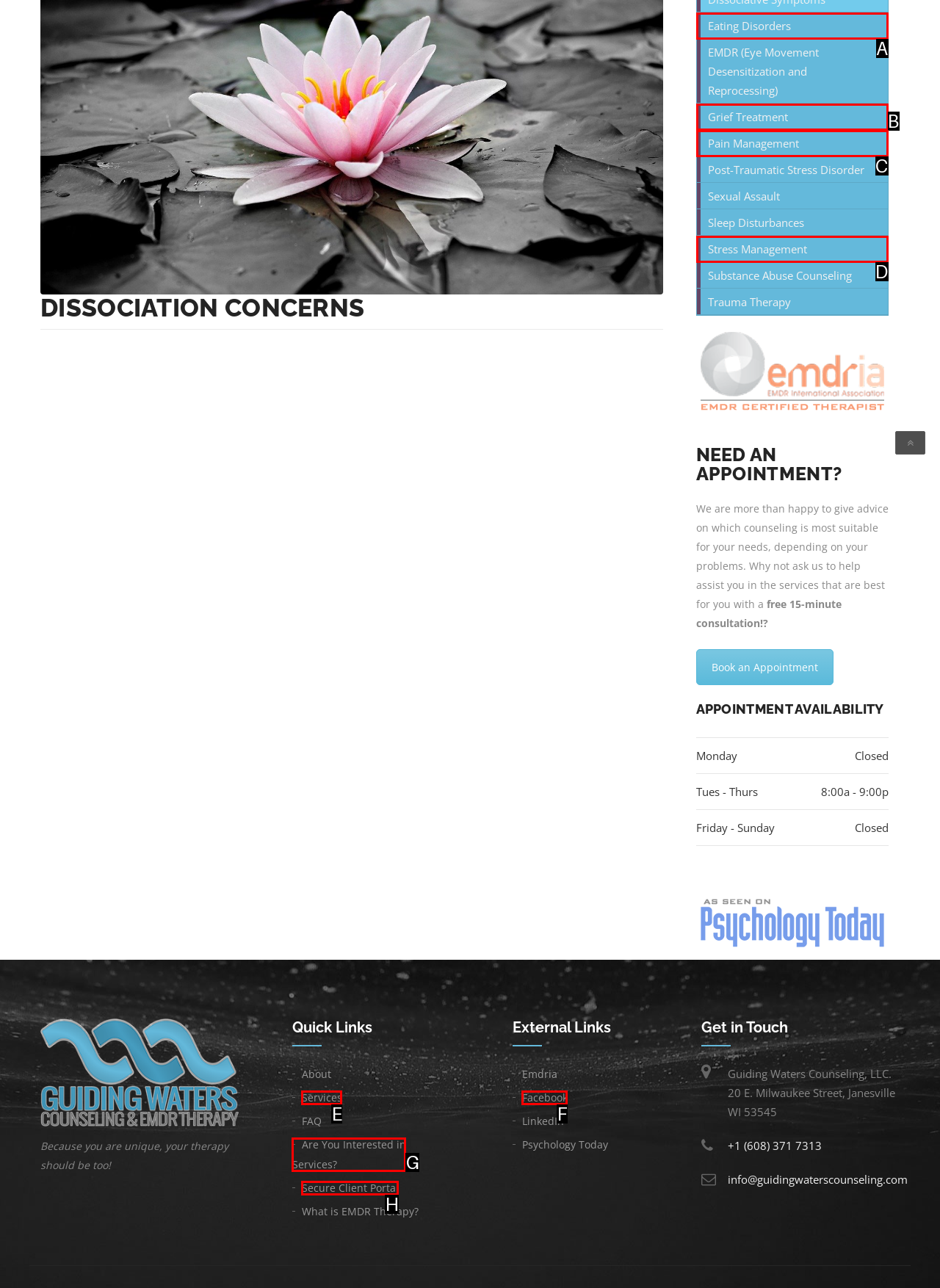Based on the description: Secure Client Portal, select the HTML element that fits best. Provide the letter of the matching option.

H